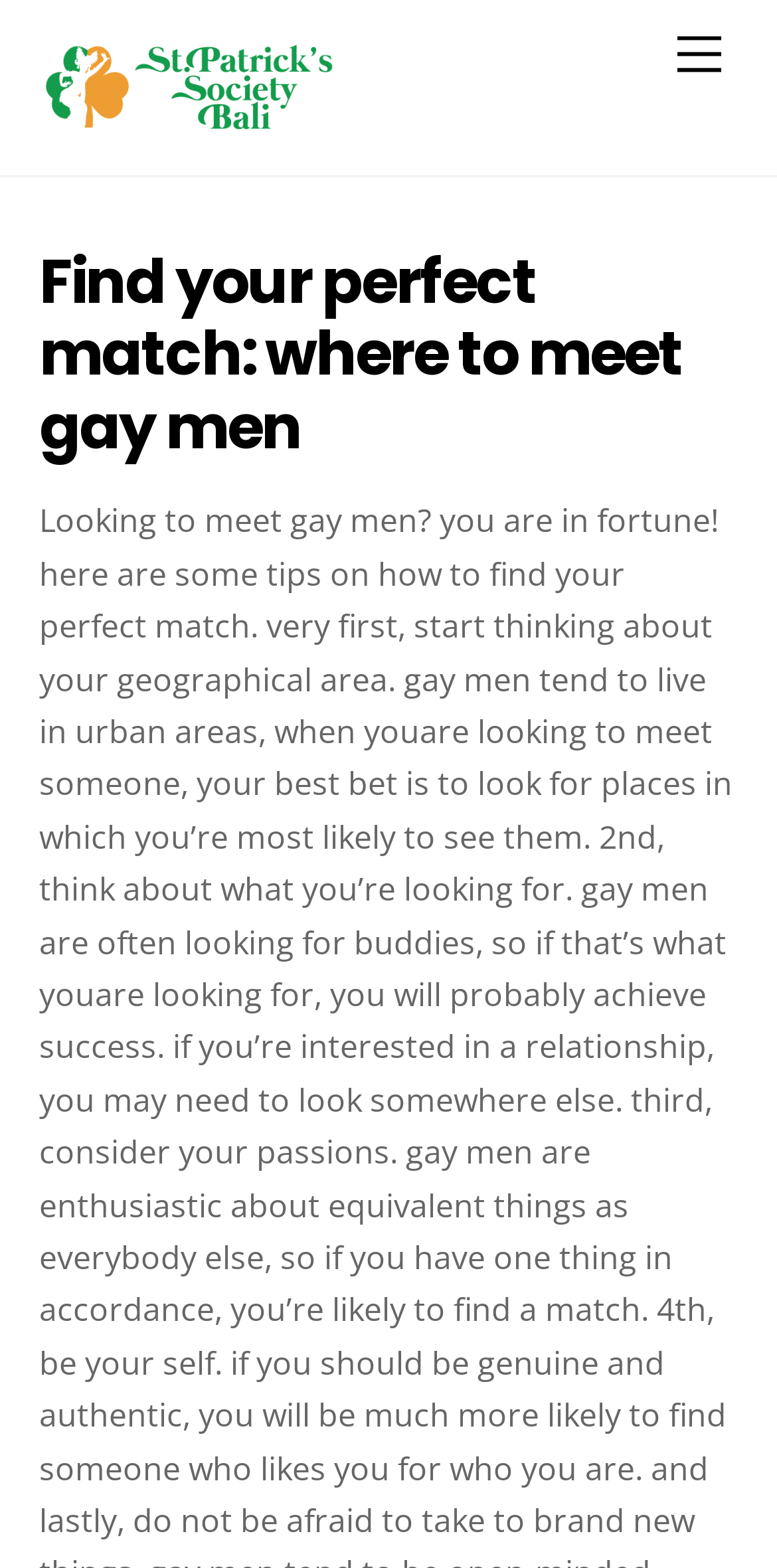Based on the description "title="Saint Patrick Society"", find the bounding box of the specified UI element.

[0.05, 0.058, 0.435, 0.1]